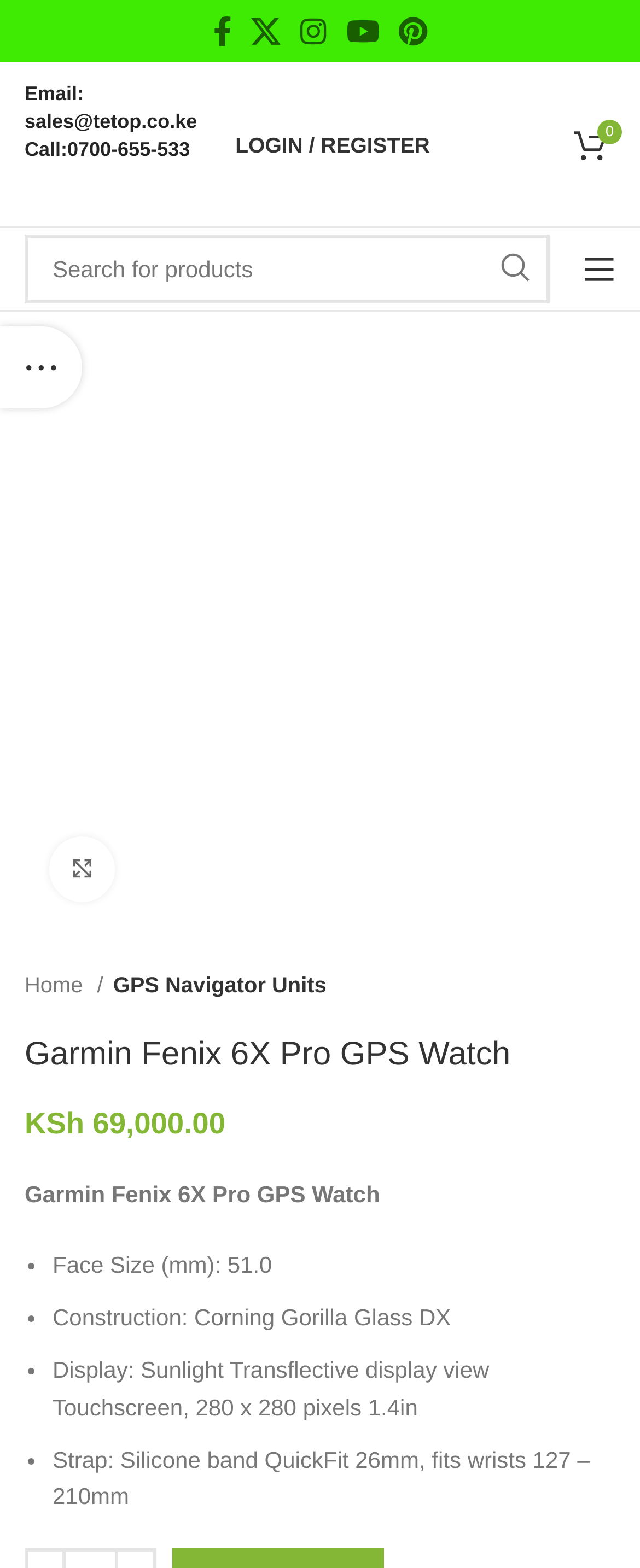What is the strap material of the watch?
Please utilize the information in the image to give a detailed response to the question.

The strap material of the watch can be found in the product description section, where it is listed as 'Strap: Silicone band QuickFit 26mm, fits wrists 127 – 210mm'.